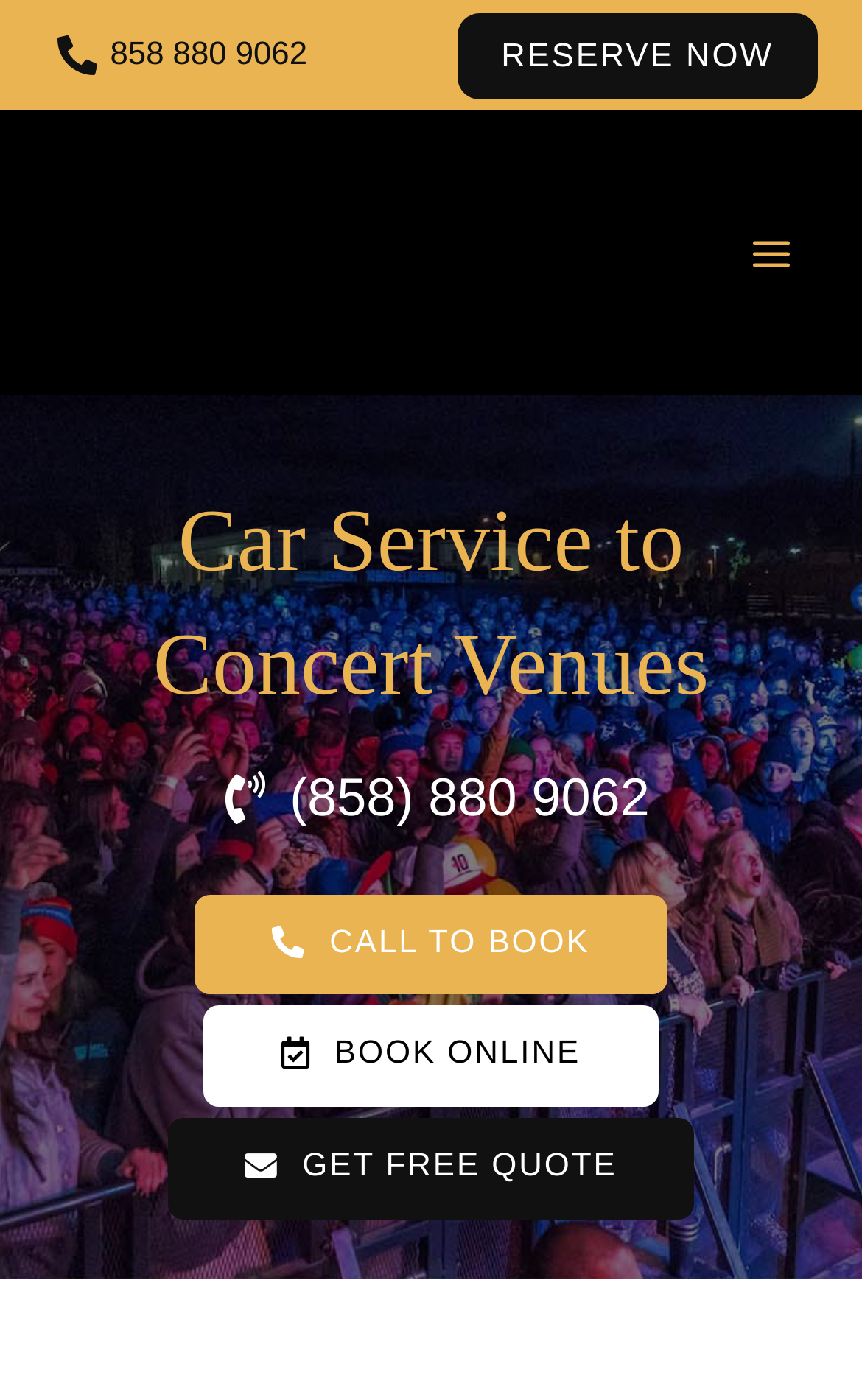Determine which piece of text is the heading of the webpage and provide it.

Car Service to Concert Venues